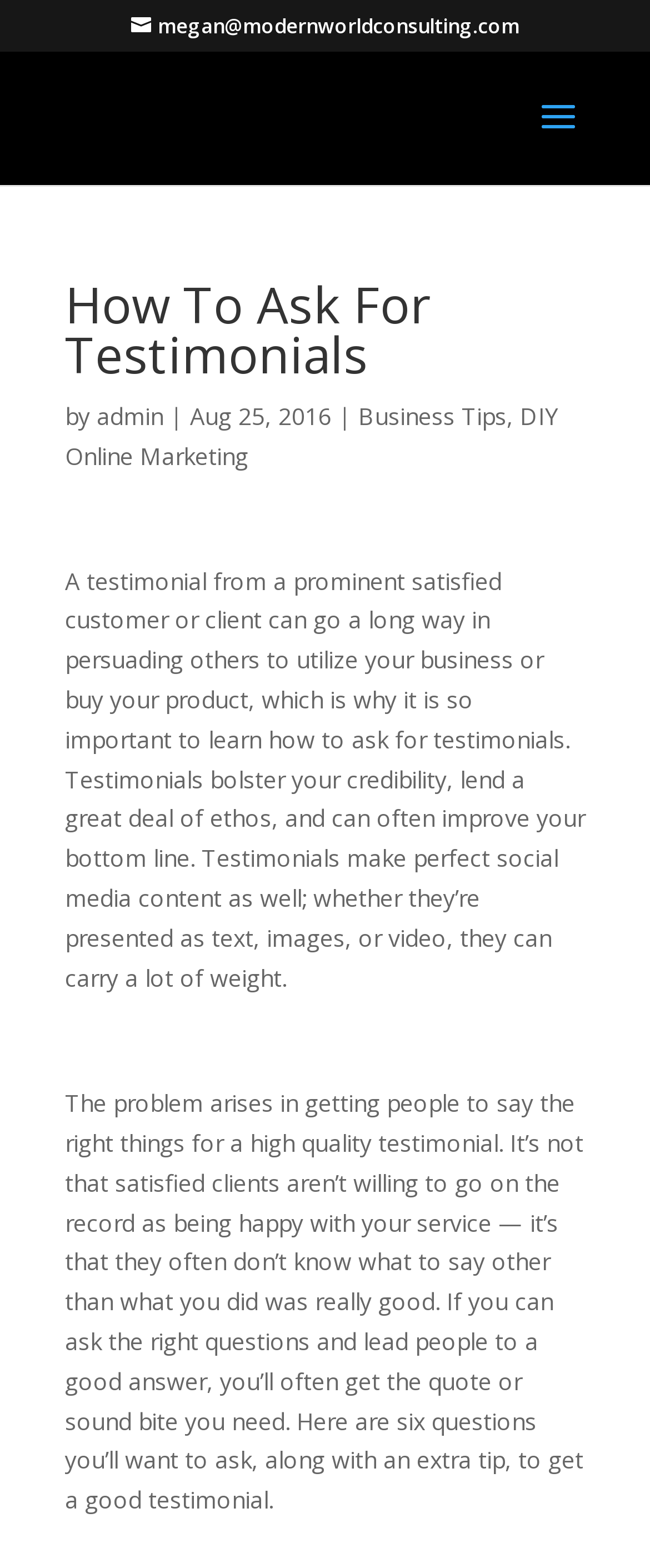What is the date of publication of the article?
Based on the visual details in the image, please answer the question thoroughly.

The date of publication of the article can be found below the title 'How To Ask For Testimonials', where it is written as 'Aug 25, 2016'.